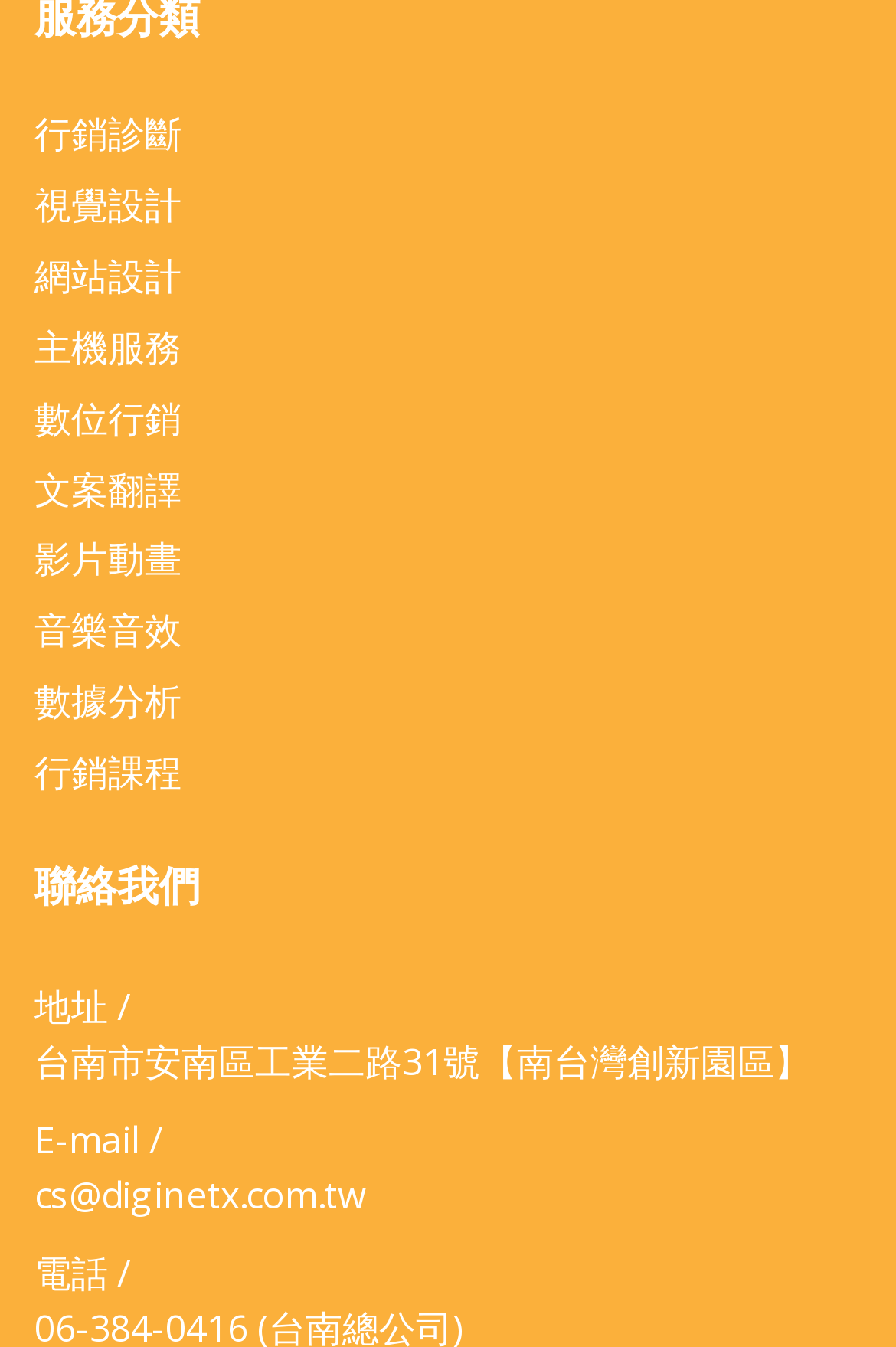Bounding box coordinates are specified in the format (top-left x, top-left y, bottom-right x, bottom-right y). All values are floating point numbers bounded between 0 and 1. Please provide the bounding box coordinate of the region this sentence describes: cs@diginetx.com.tw

[0.038, 0.867, 0.408, 0.905]